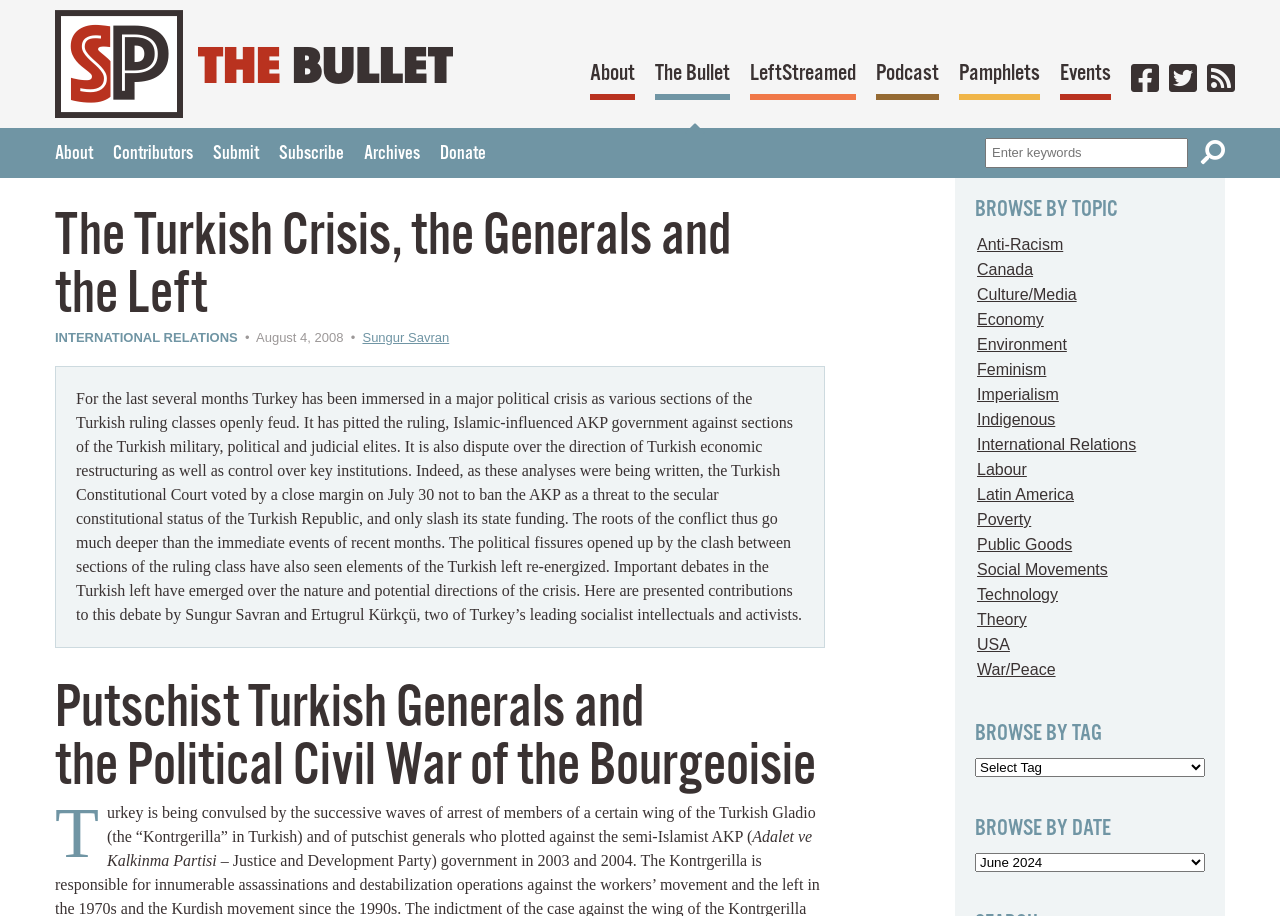From the image, can you give a detailed response to the question below:
What are the categories that articles can be browsed by?

I found the answer by looking at the sidebar of the webpage, which has three headings: 'BROWSE BY TOPIC', 'BROWSE BY TAG', and 'BROWSE BY DATE', indicating that articles can be browsed by these three categories.